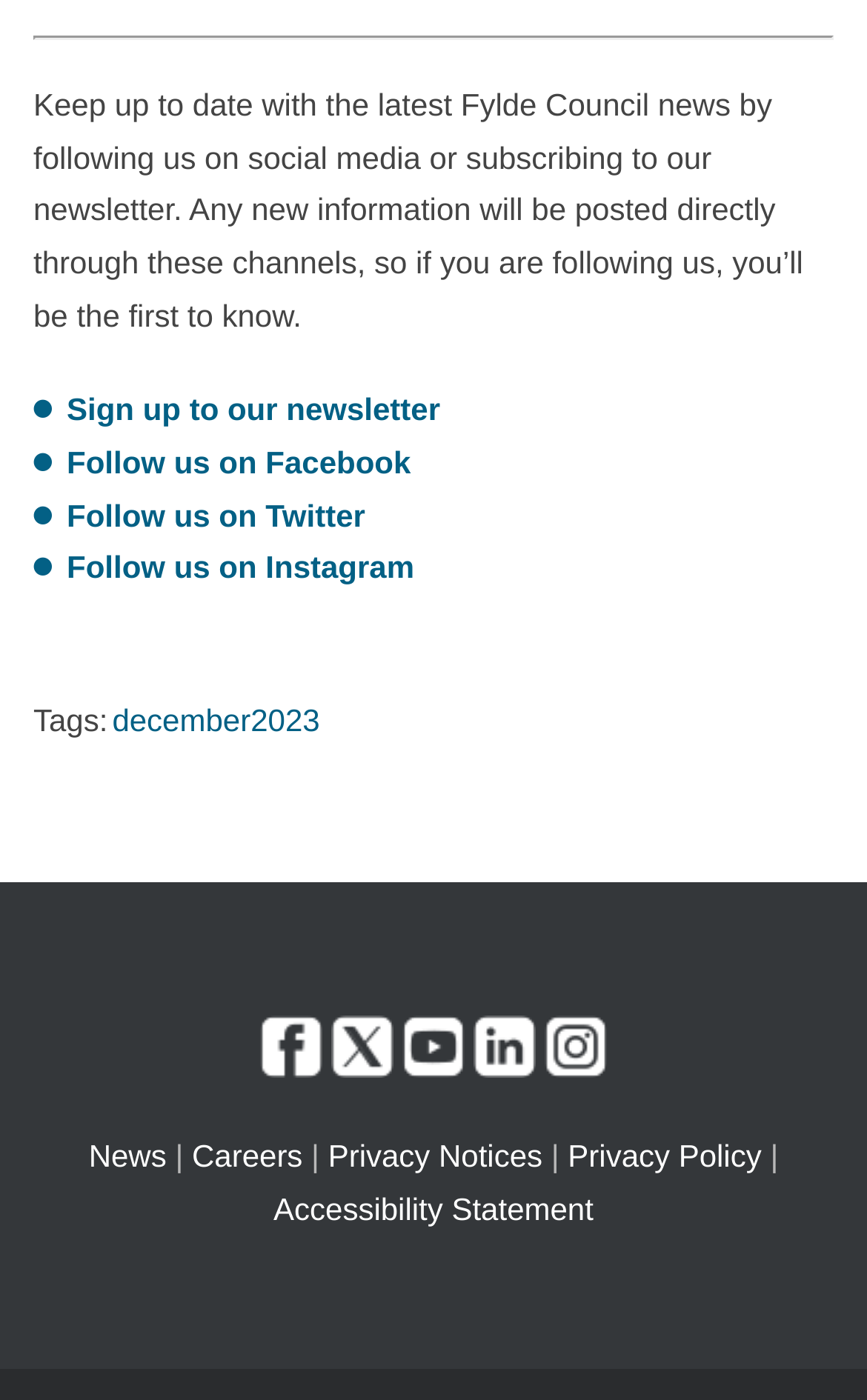From the image, can you give a detailed response to the question below:
What social media platforms are available to follow Fylde Council?

The links 'Follow us on Facebook', 'Follow us on Twitter', and 'Follow us on Instagram' are present on the webpage, indicating that Fylde Council has a presence on these social media platforms and users can follow them to stay updated.